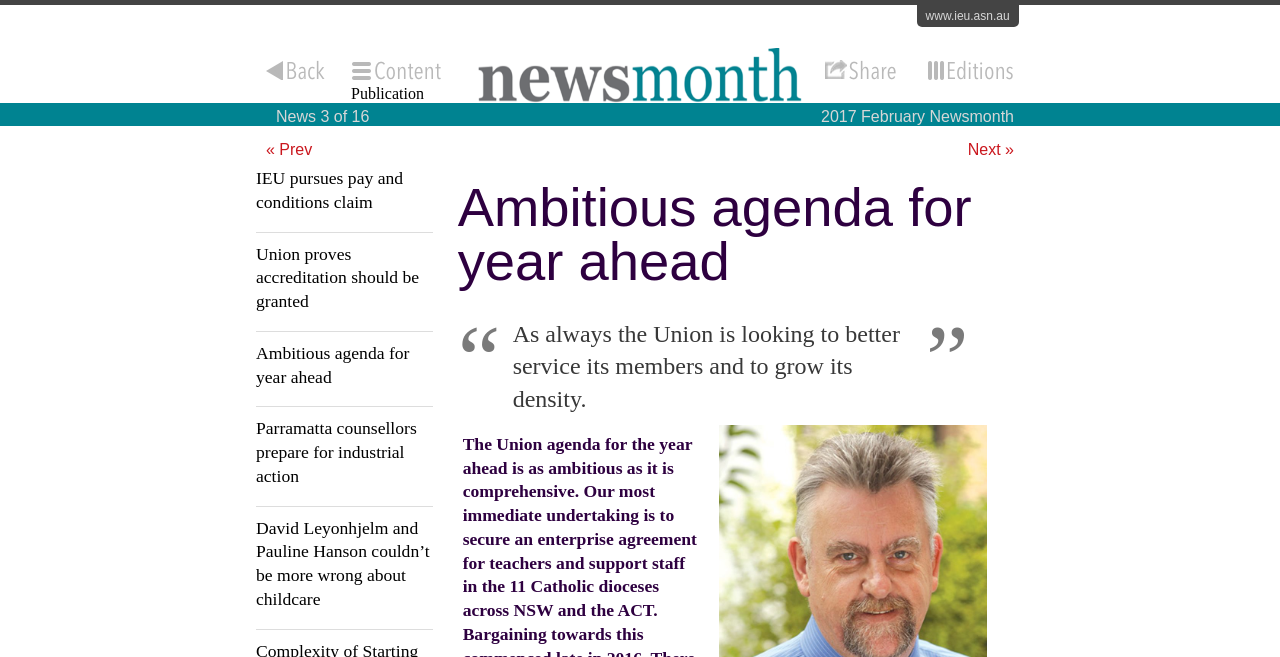What is the purpose of the Union?
Provide a short answer using one word or a brief phrase based on the image.

To better service its members